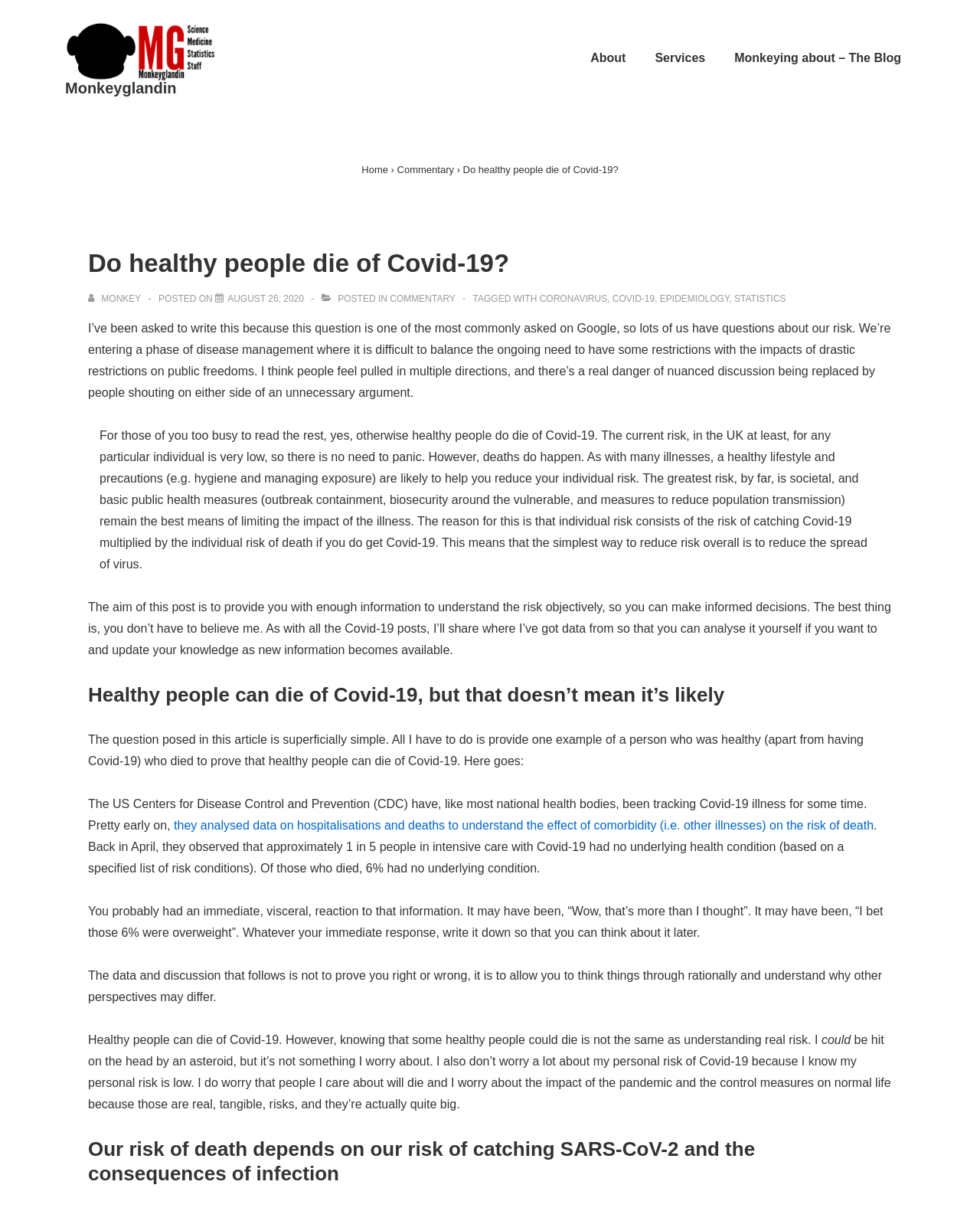Determine the primary headline of the webpage.

Do healthy people die of Covid-19?